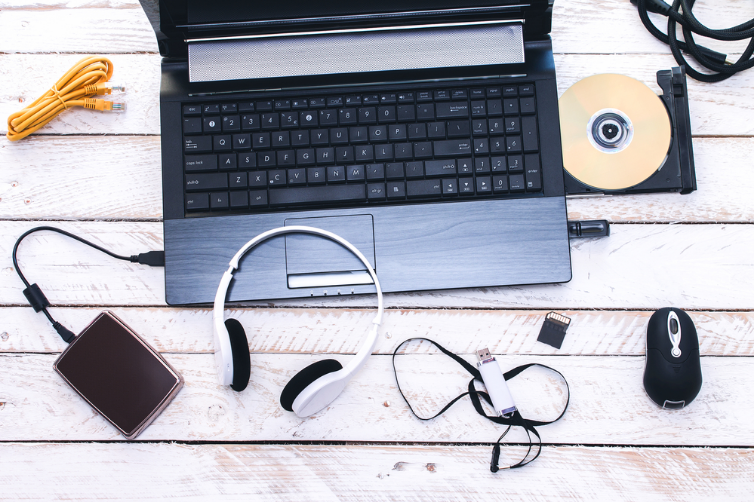Generate an elaborate caption that includes all aspects of the image.

The image depicts a modern laptop placed atop a rustic wooden table, showcasing a variety of technological accessories and tools. Prominently displayed is the laptop, featuring a sleek design with a black keyboard and a metallic finish. To the left, a pair of white headphones rests, suggesting a focus on audio functionalities. Nearby, a brown external speaker sits, likely enhancing the laptop's audio capabilities.

Among the other accessories, a wired computer mouse lies adjacent to a USB drive and an SD card, indicating possibilities for data transfer and storage. A compact disc is visible, hinting at the use of physical media, while a bundle of yellow cables adds to the array of connectivity options available. This arrangement reflects a setup that could be utilized for various tasks, including Bluetooth software applications, media playback, or general computing, making it an ideal workspace for tech enthusiasts.